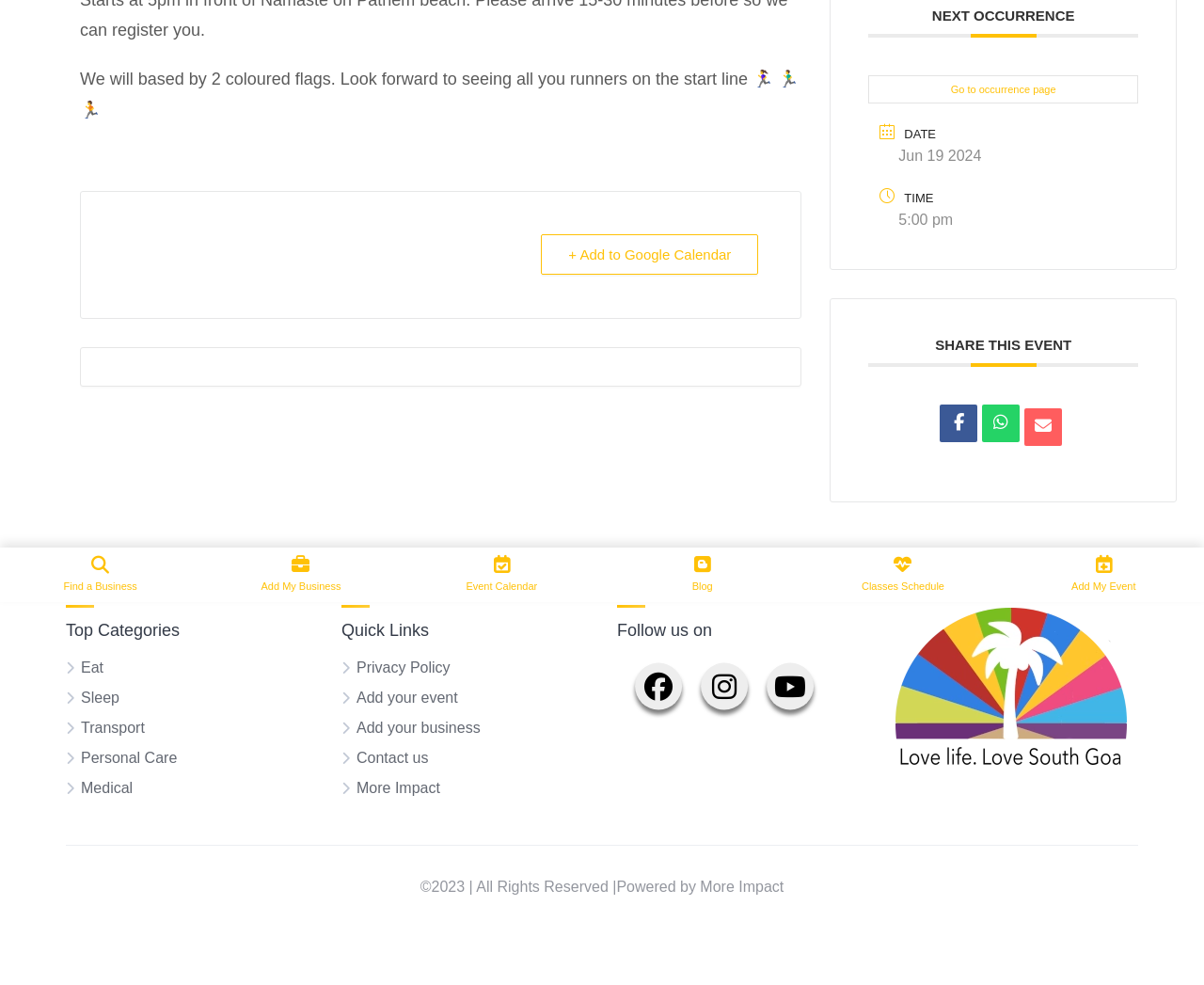Provide the bounding box coordinates of the HTML element described by the text: "Transport". The coordinates should be in the format [left, top, right, bottom] with values between 0 and 1.

[0.067, 0.731, 0.12, 0.747]